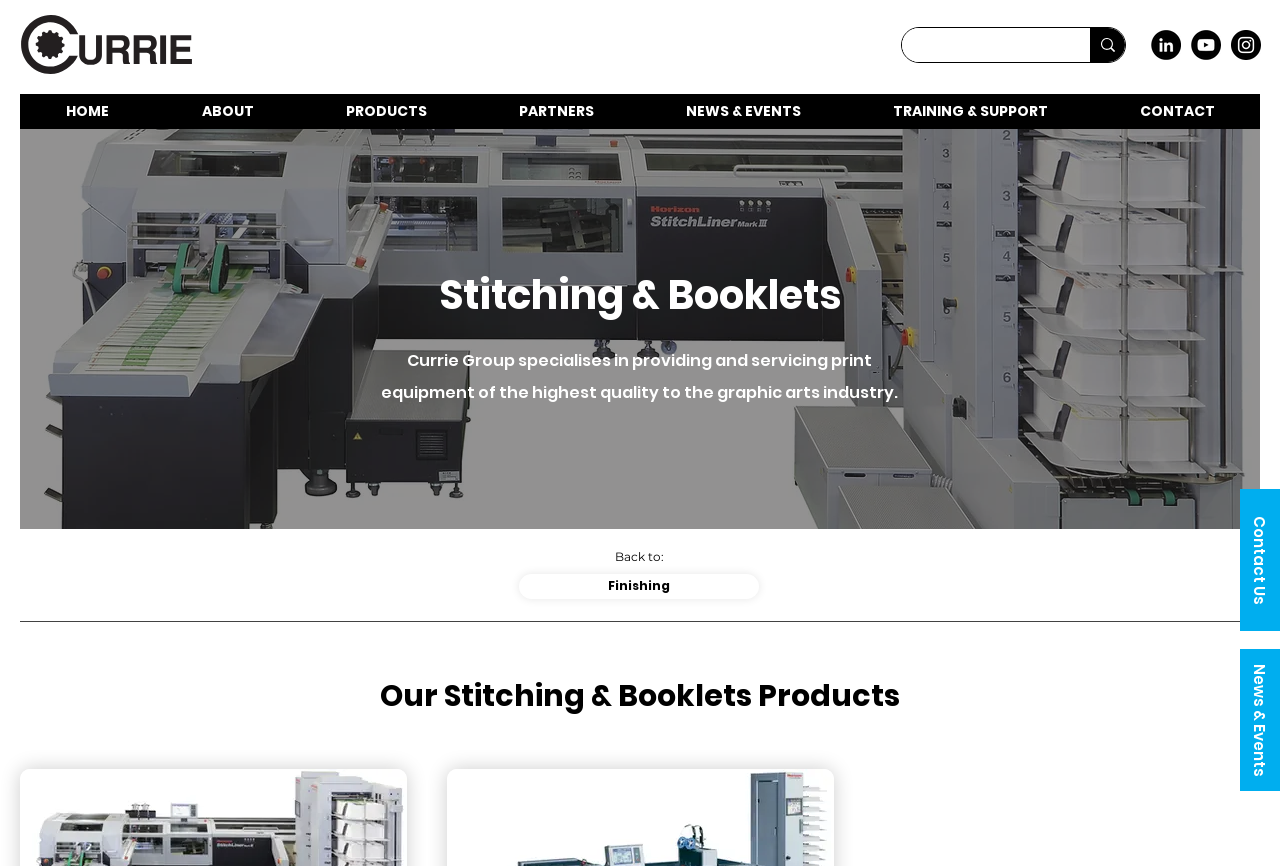Please respond in a single word or phrase: 
What is the purpose of the button on the top right corner?

Contact Us